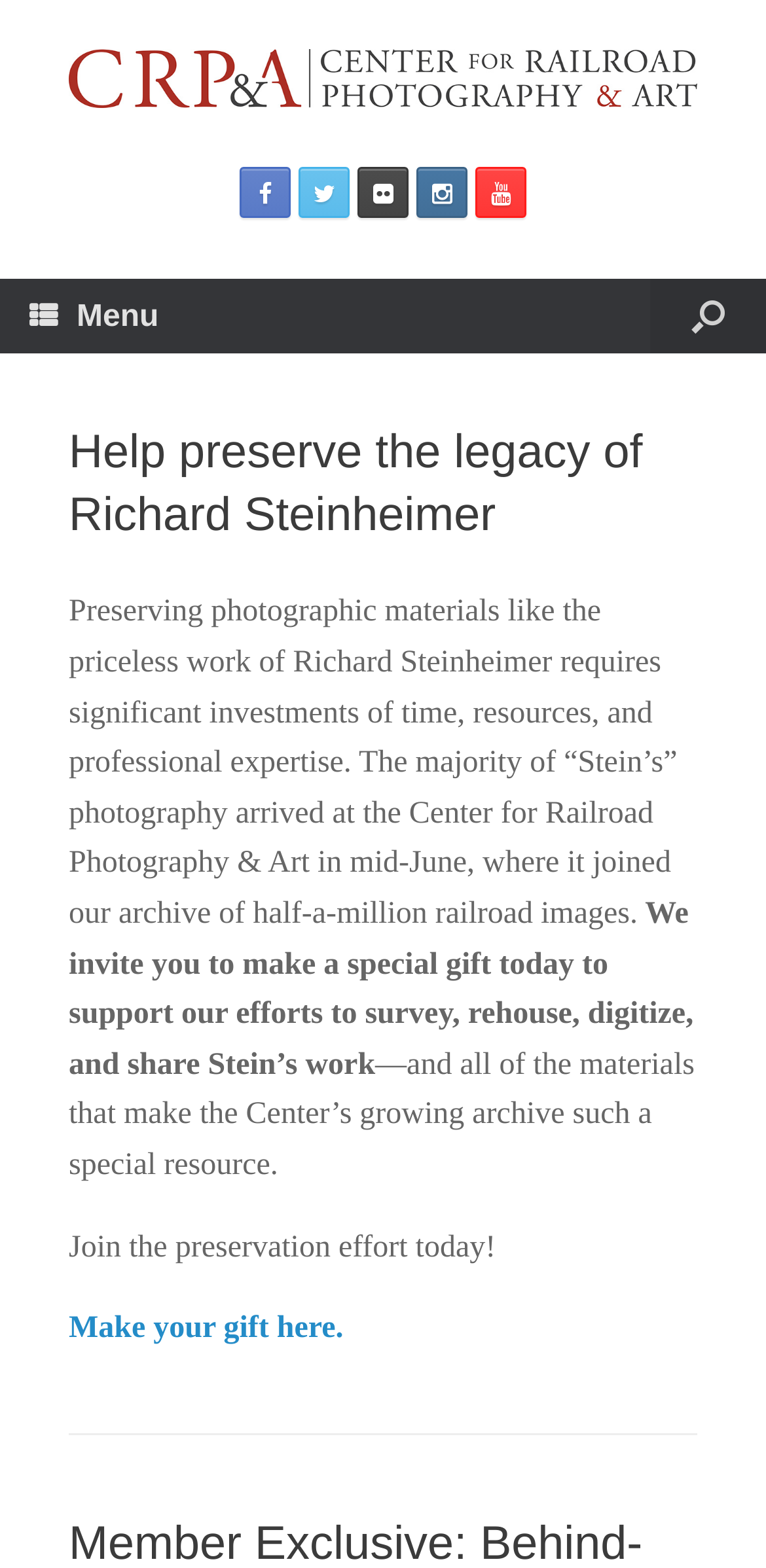Where is the 'Make your gift here' link located?
Please answer the question with a single word or phrase, referencing the image.

Bottom of the page